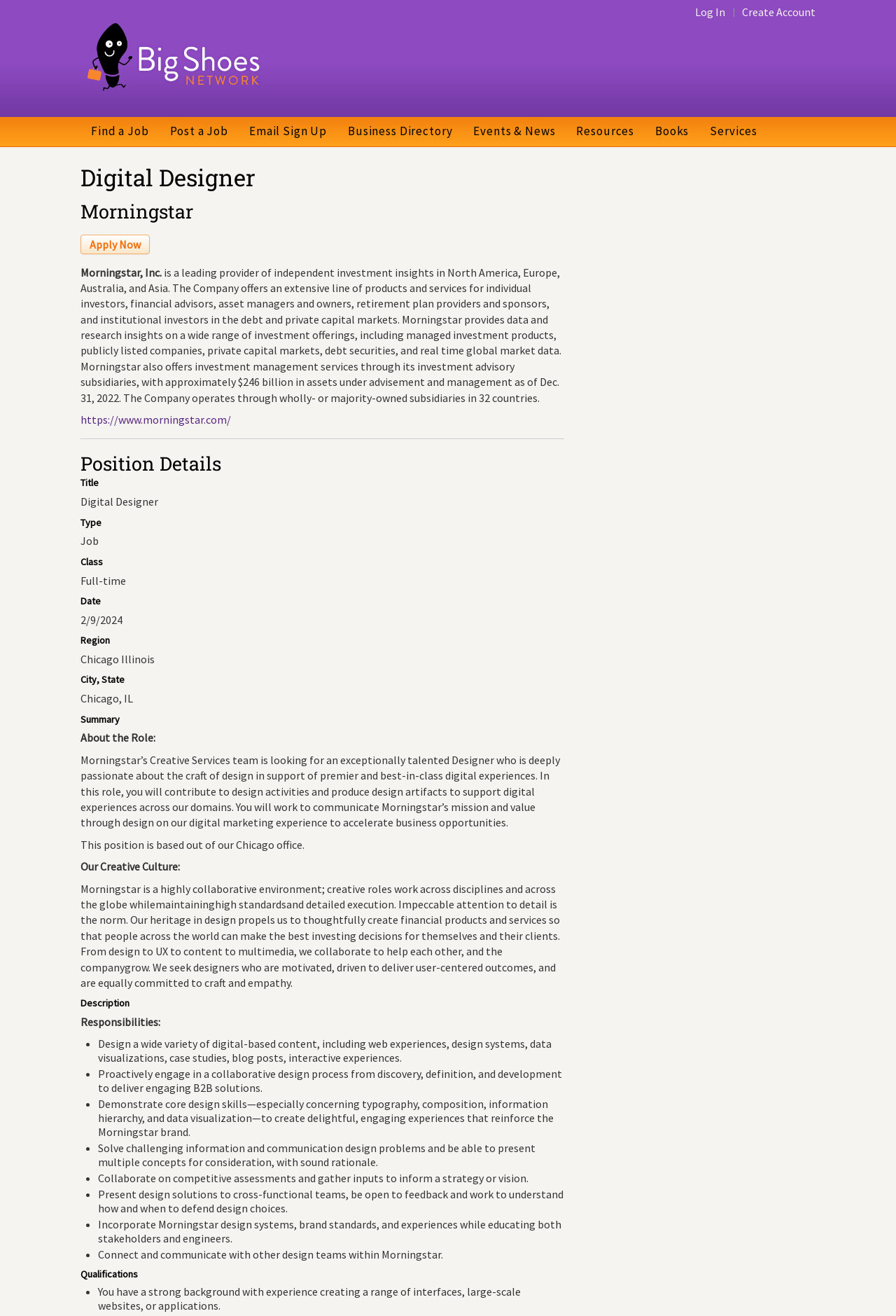Please identify the bounding box coordinates of the element that needs to be clicked to execute the following command: "Click the 'Apply Now' button". Provide the bounding box using four float numbers between 0 and 1, formatted as [left, top, right, bottom].

[0.09, 0.178, 0.167, 0.193]